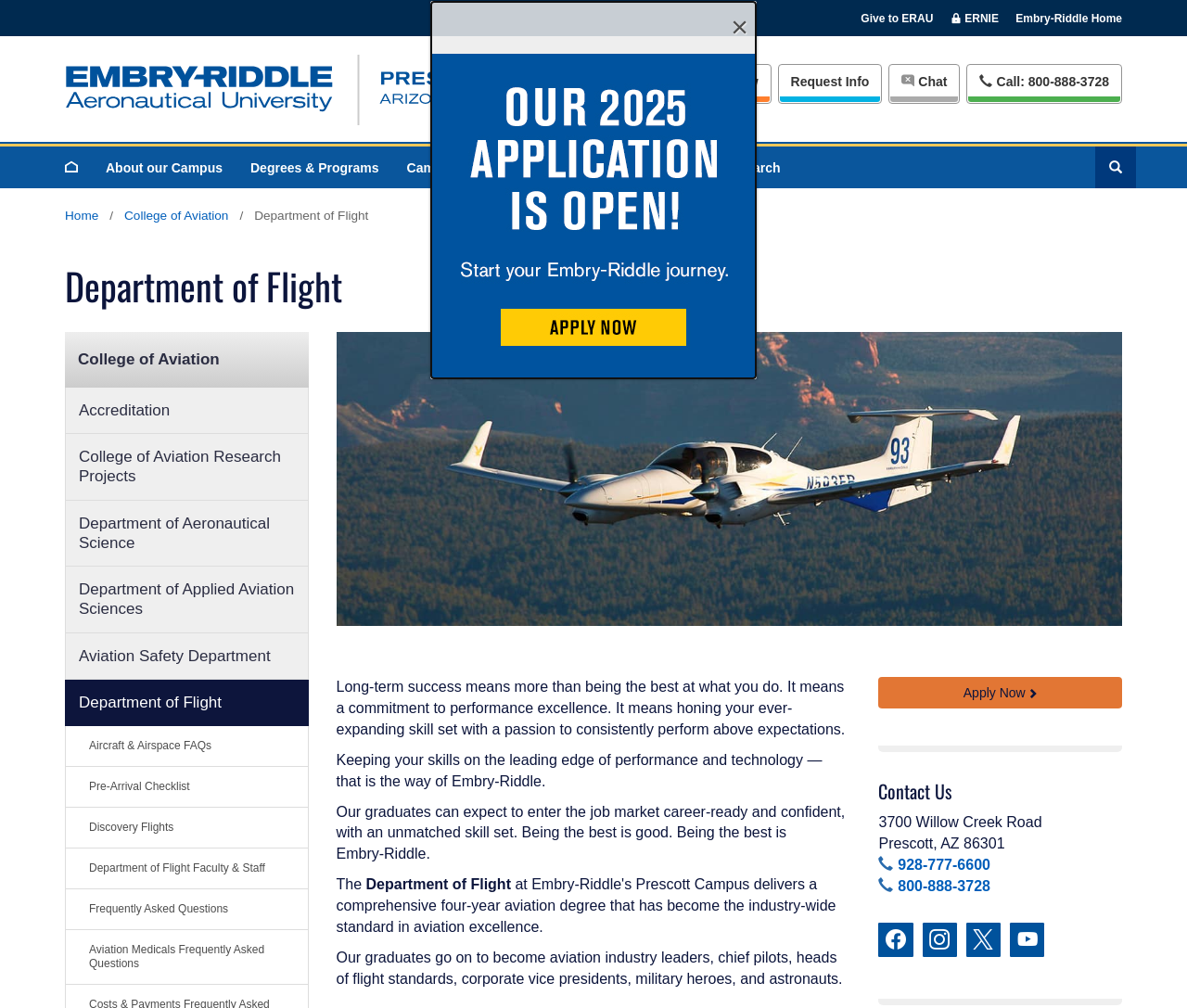Give a detailed overview of the webpage's appearance and contents.

The webpage is about the Department of Flight at Embry-Riddle Aeronautical University in Prescott, Arizona. At the top, there is a popup dialog with a close button and a link to apply for the 2025 application. Below the dialog, there are three links to "Give to ERAU", "ERNIE", and "Embry-Riddle Home" aligned horizontally.

On the left side, there is a navigation menu with links to "Information", "Apply Now", "Request Info", and "Chat is Offline". Below this menu, there is another navigation menu with links to "Homepage", "About our Campus", "Degrees & Programs", and other academic programs.

On the right side, there is a breadcrumb navigation menu with links to "Home", "College of Aviation", and "Department of Flight". Below this menu, there is a heading that reads "Department of Flight" and a section header with links to various departments and research projects.

The main content of the page is divided into two columns. On the left, there is an image of an Embry-Riddle Aeronautical University plane flying over the mountains in Prescott, Arizona. On the right, there are three paragraphs of text that describe the department's commitment to performance excellence, its graduates' career readiness, and the department's name.

Below the image and text, there are several links to various resources, including "Aircraft & Airspace FAQs", "Pre-Arrival Checklist", and "Frequently Asked Questions". There is also a call-to-action button to "Apply Now".

At the bottom of the page, there is a "Contact Us" section with the department's address, phone numbers, and social media links.